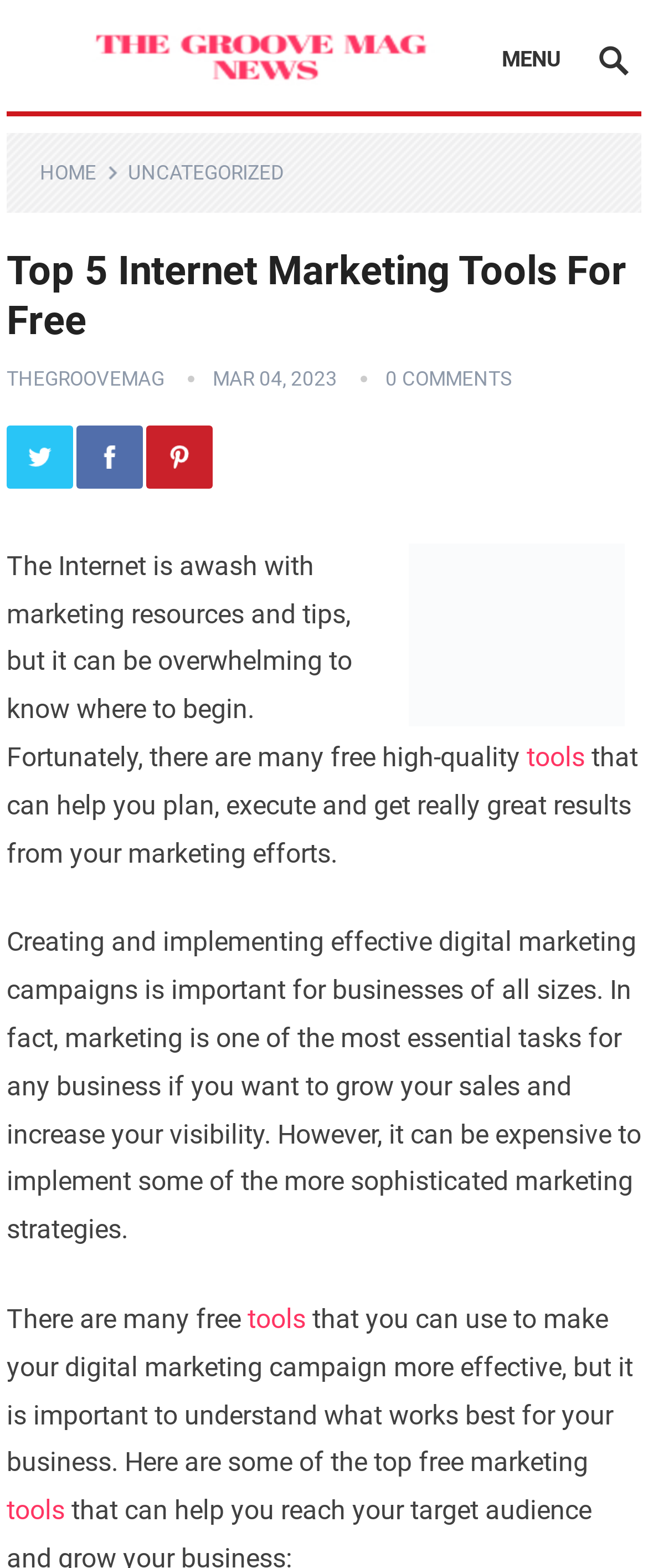Determine the bounding box coordinates of the element that should be clicked to execute the following command: "Click on Facebook".

[0.118, 0.272, 0.22, 0.312]